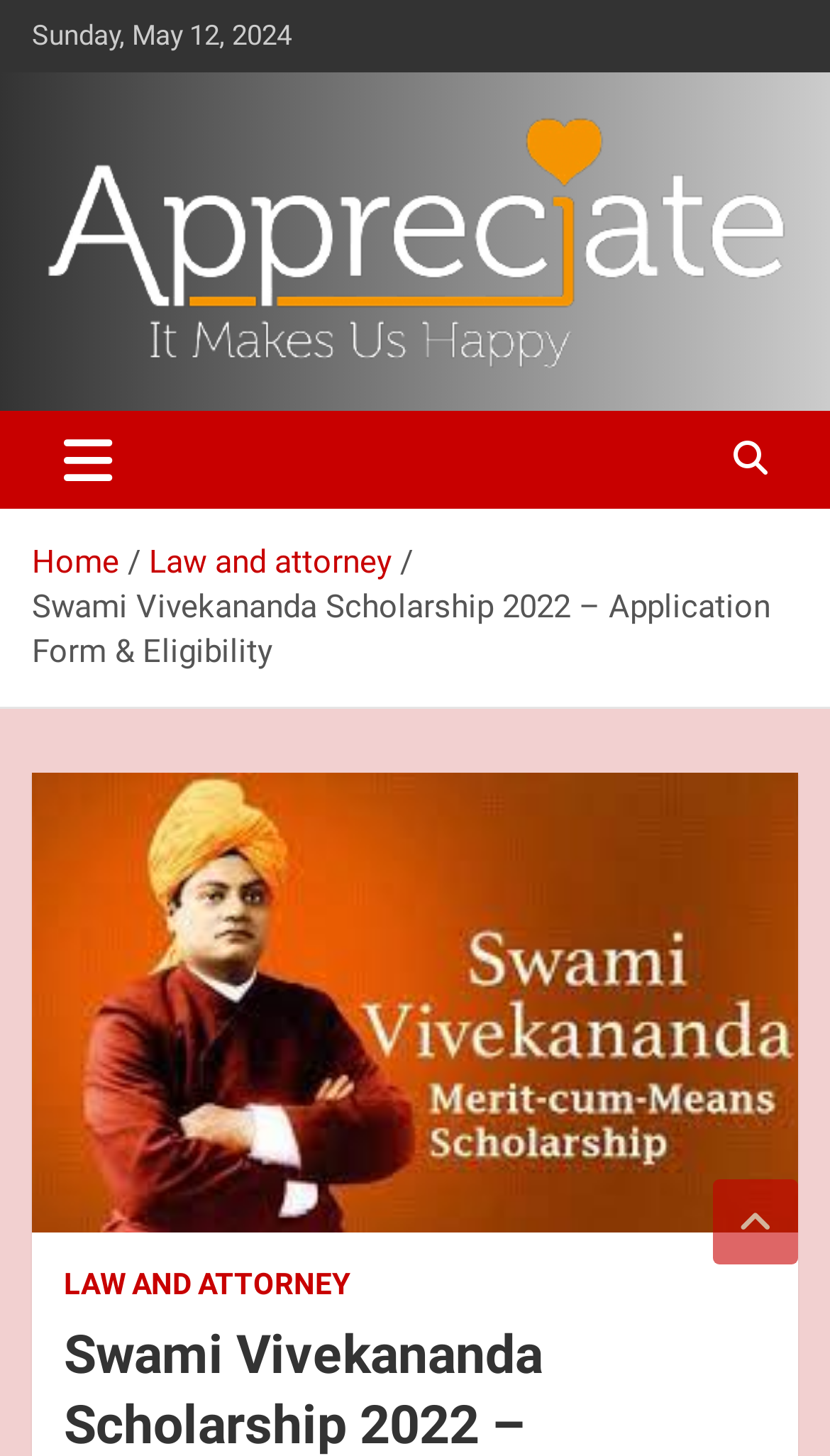Please answer the following question using a single word or phrase: 
How many links are there in the navigation section?

3